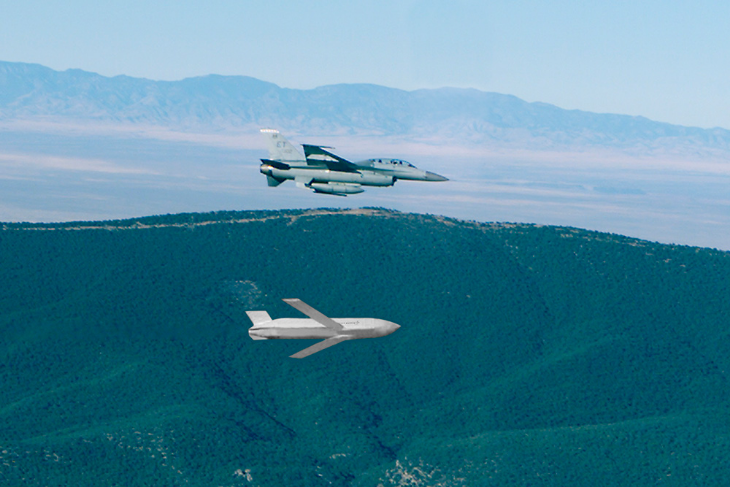Please give a concise answer to this question using a single word or phrase: 
What is the name of the missile shown in the image?

JASSM